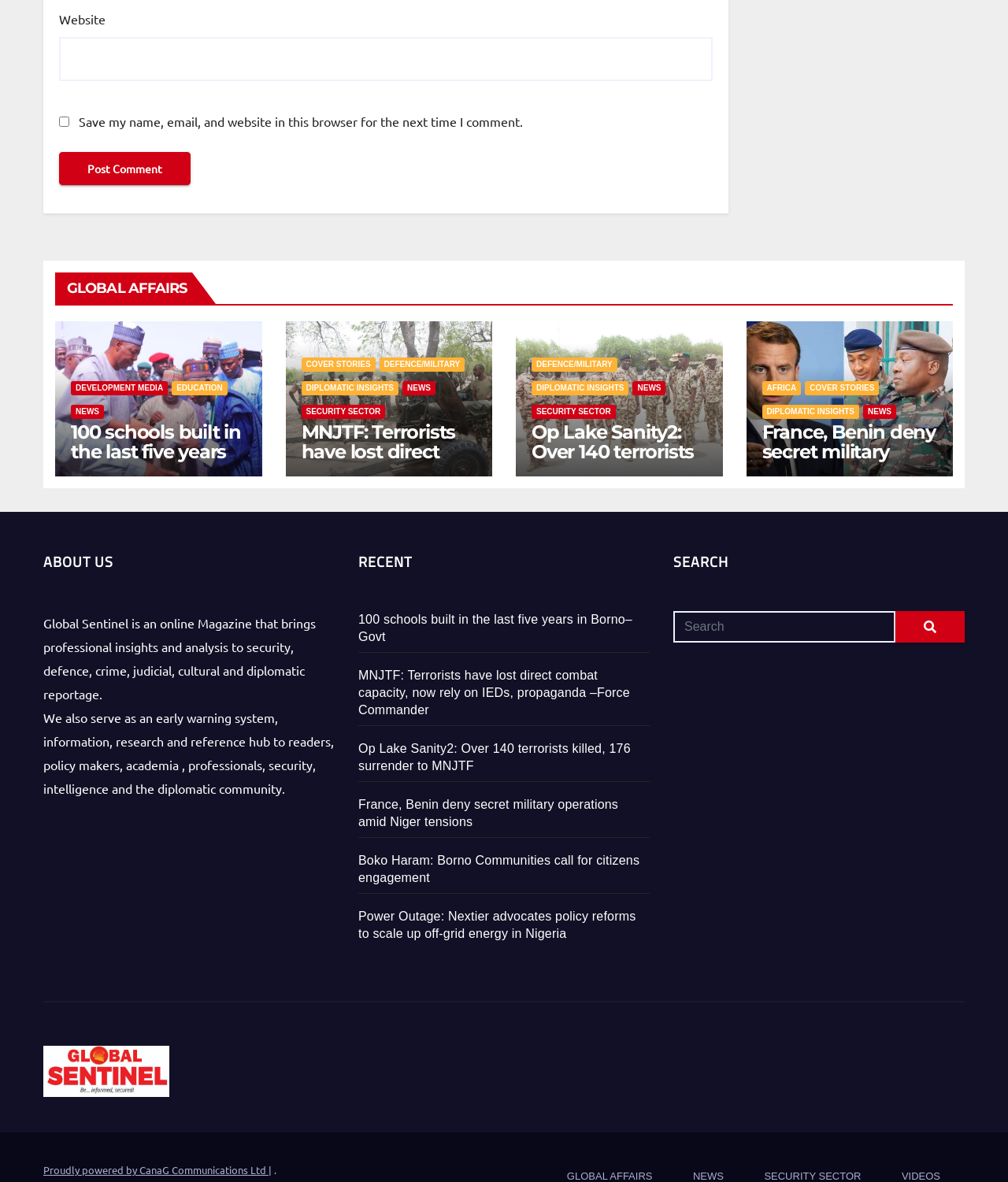What is the purpose of the search box?
From the details in the image, answer the question comprehensively.

The search box is located at the bottom of the webpage and has a placeholder text 'Search'. It is likely used to search for specific articles or content within the website.